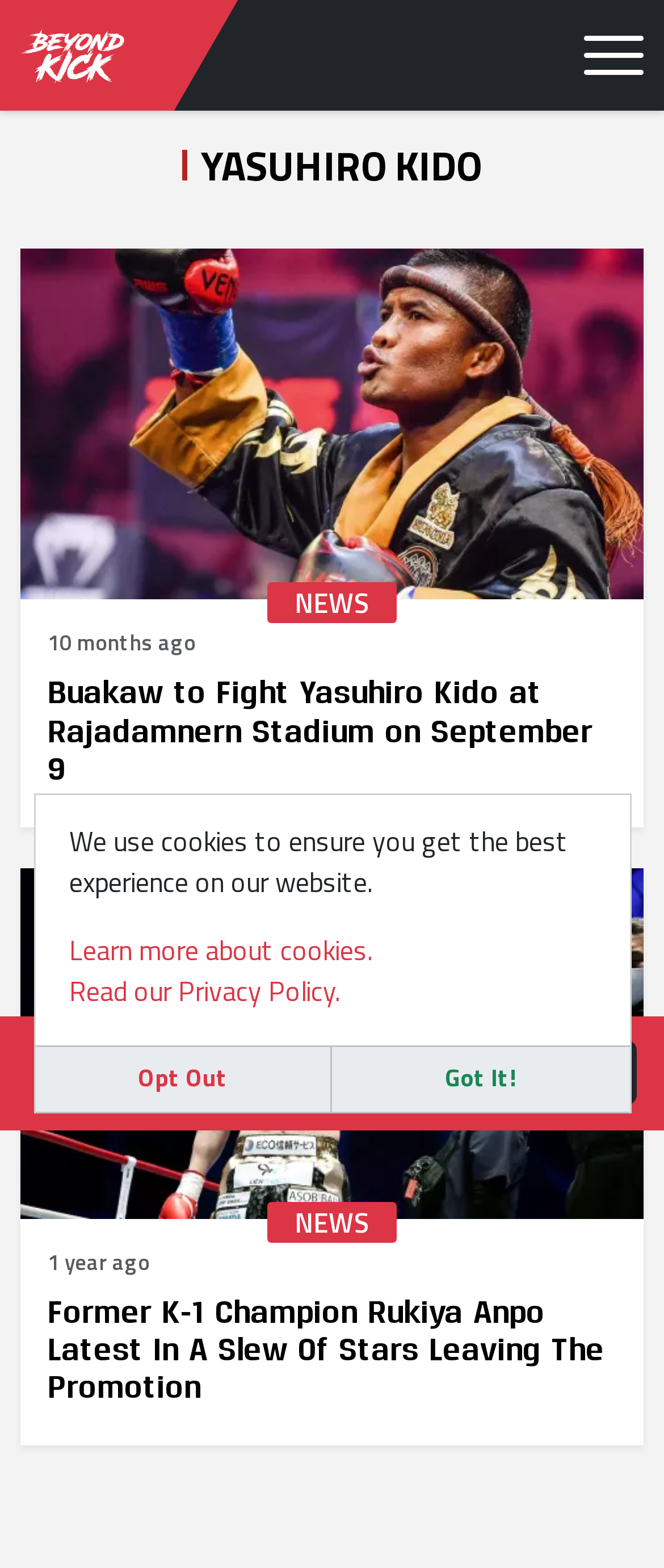Locate the bounding box coordinates of the element that needs to be clicked to carry out the instruction: "Click the logo". The coordinates should be given as four float numbers ranging from 0 to 1, i.e., [left, top, right, bottom].

[0.031, 0.011, 0.188, 0.055]